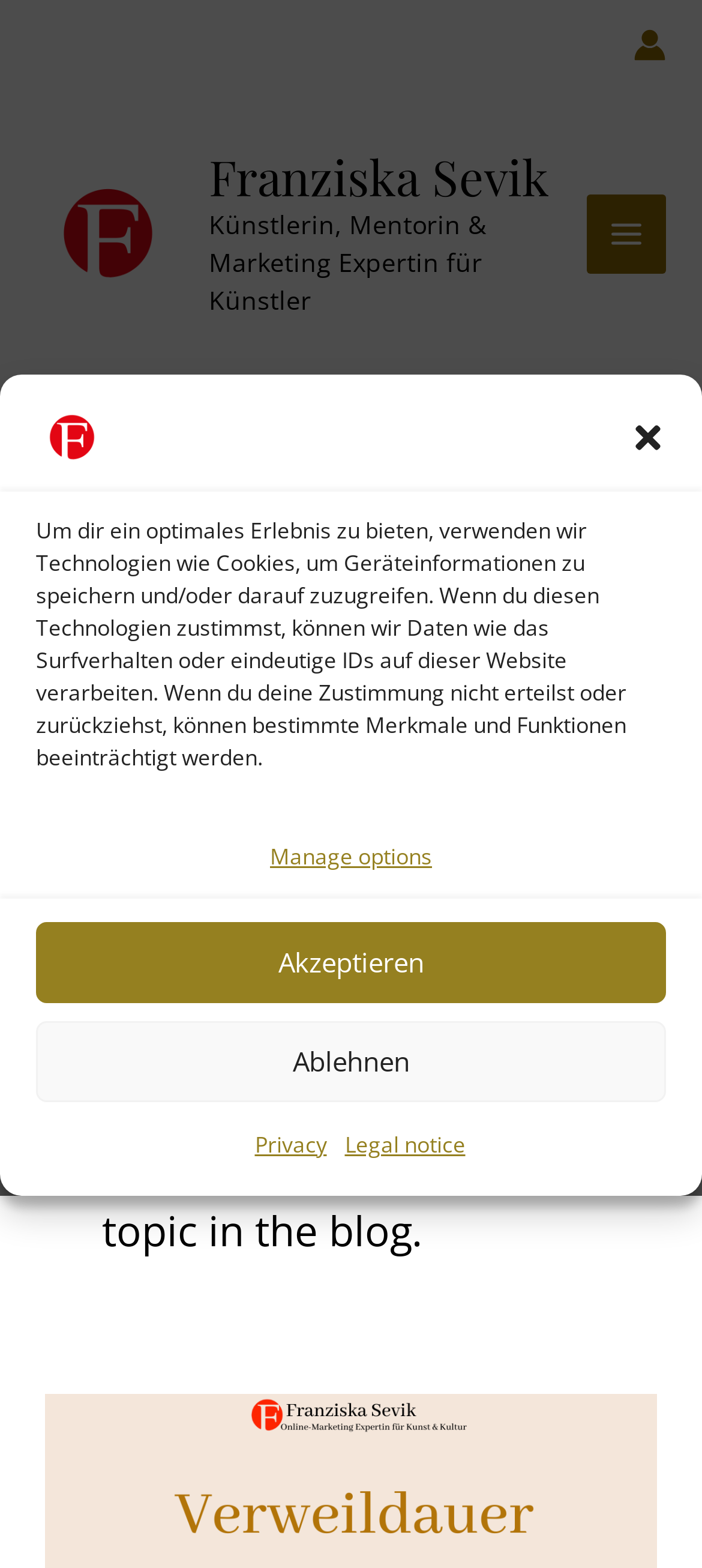What is the relationship between Franziska Sevik and the website?
Please look at the screenshot and answer in one word or a short phrase.

Author or owner